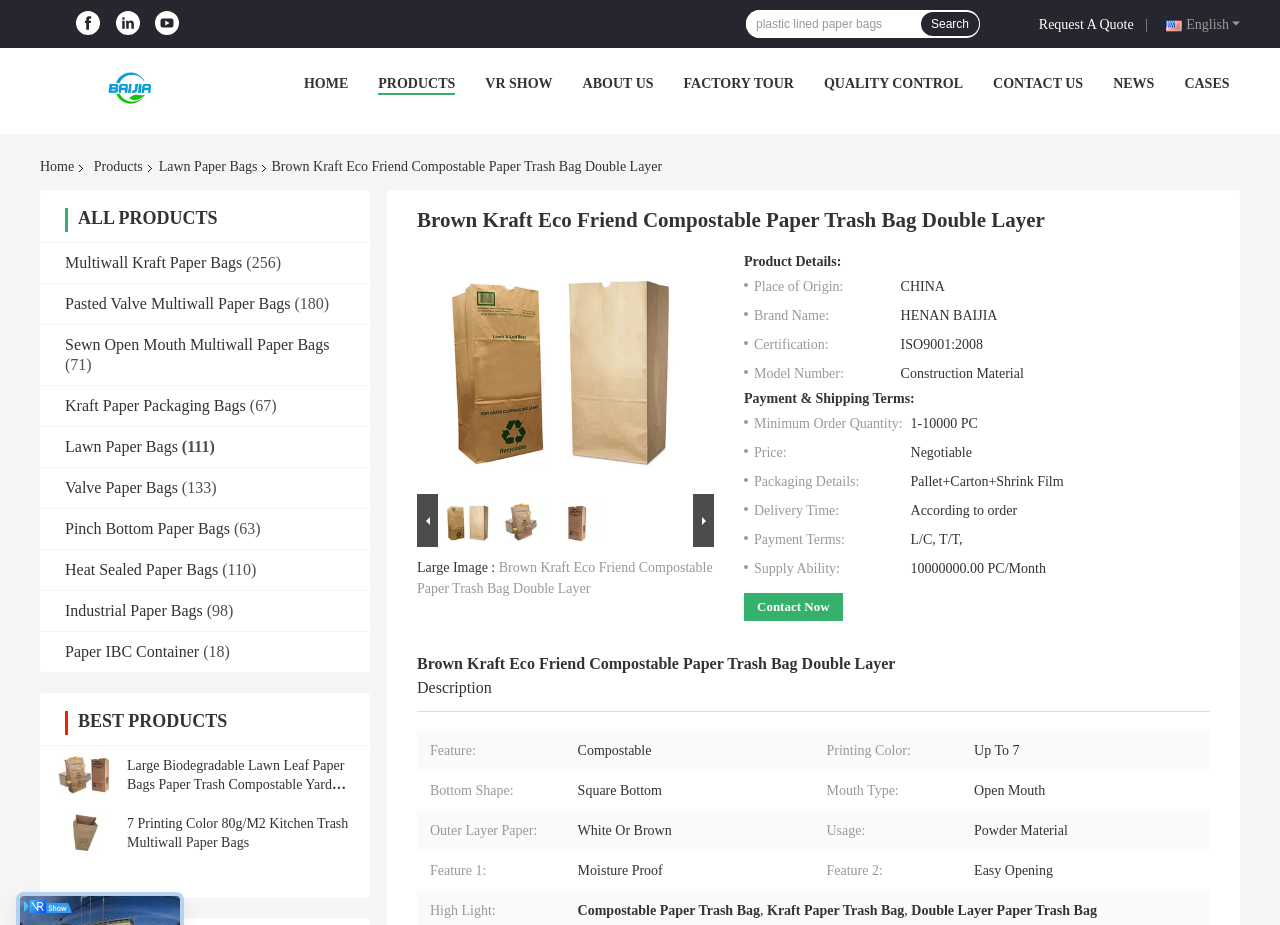Please extract the webpage's main title and generate its text content.

Brown Kraft Eco Friend Compostable Paper Trash Bag Double Layer